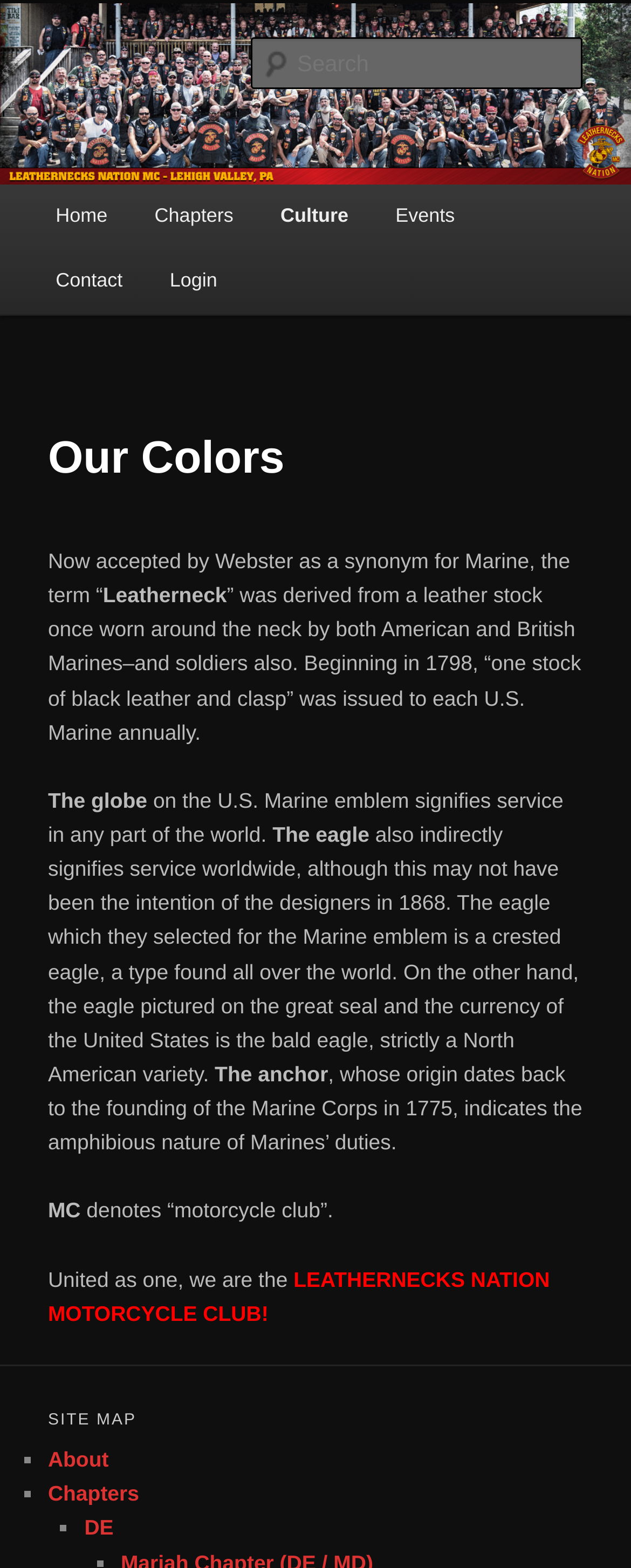Provide the bounding box coordinates of the section that needs to be clicked to accomplish the following instruction: "View Events."

[0.589, 0.118, 0.758, 0.159]